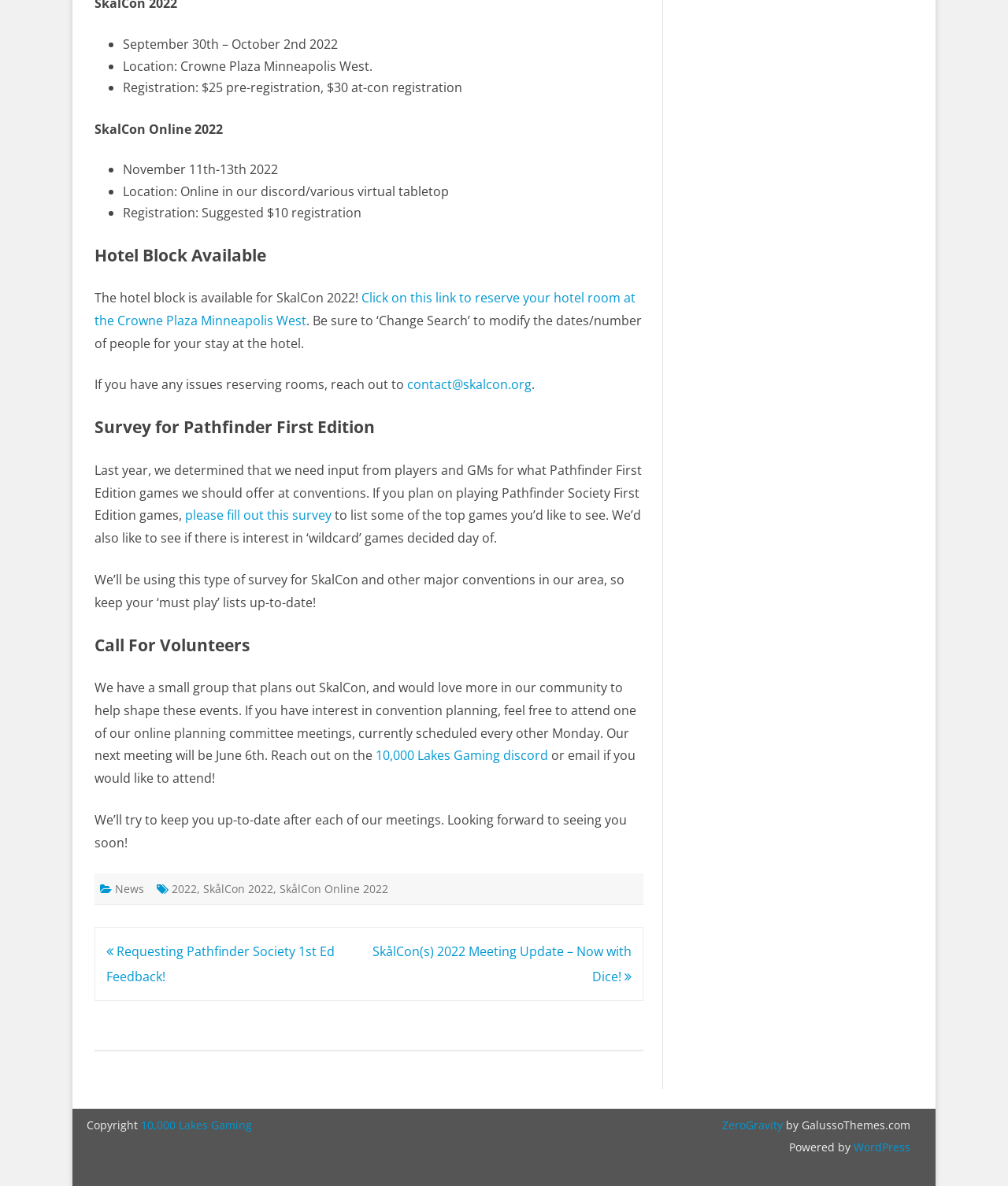Please predict the bounding box coordinates of the element's region where a click is necessary to complete the following instruction: "View the post 'Requesting Pathfinder Society 1st Ed Feedback!'". The coordinates should be represented by four float numbers between 0 and 1, i.e., [left, top, right, bottom].

[0.105, 0.795, 0.332, 0.831]